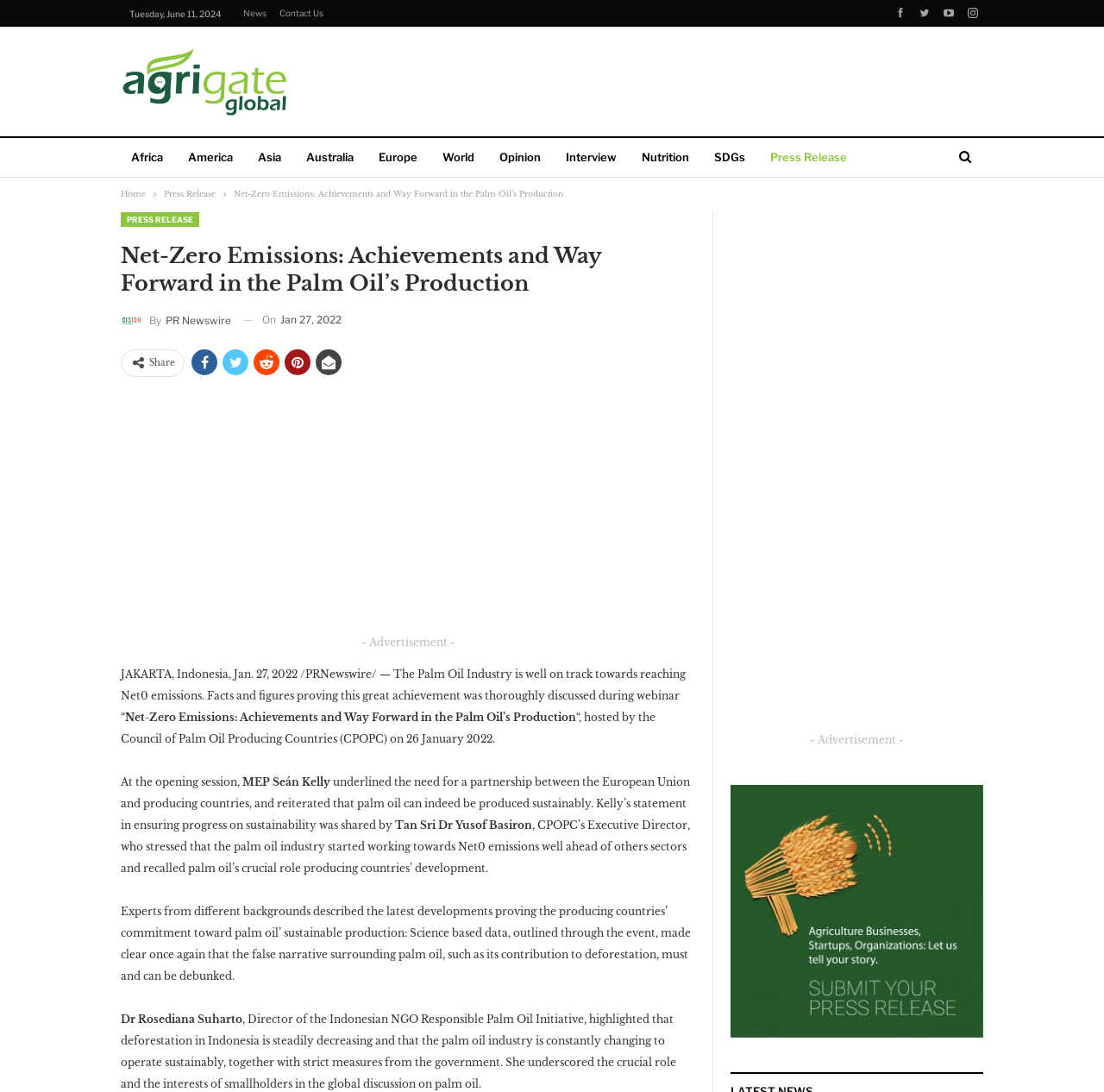Could you determine the bounding box coordinates of the clickable element to complete the instruction: "Click on the 'Africa' link"? Provide the coordinates as four float numbers between 0 and 1, i.e., [left, top, right, bottom].

[0.109, 0.126, 0.157, 0.164]